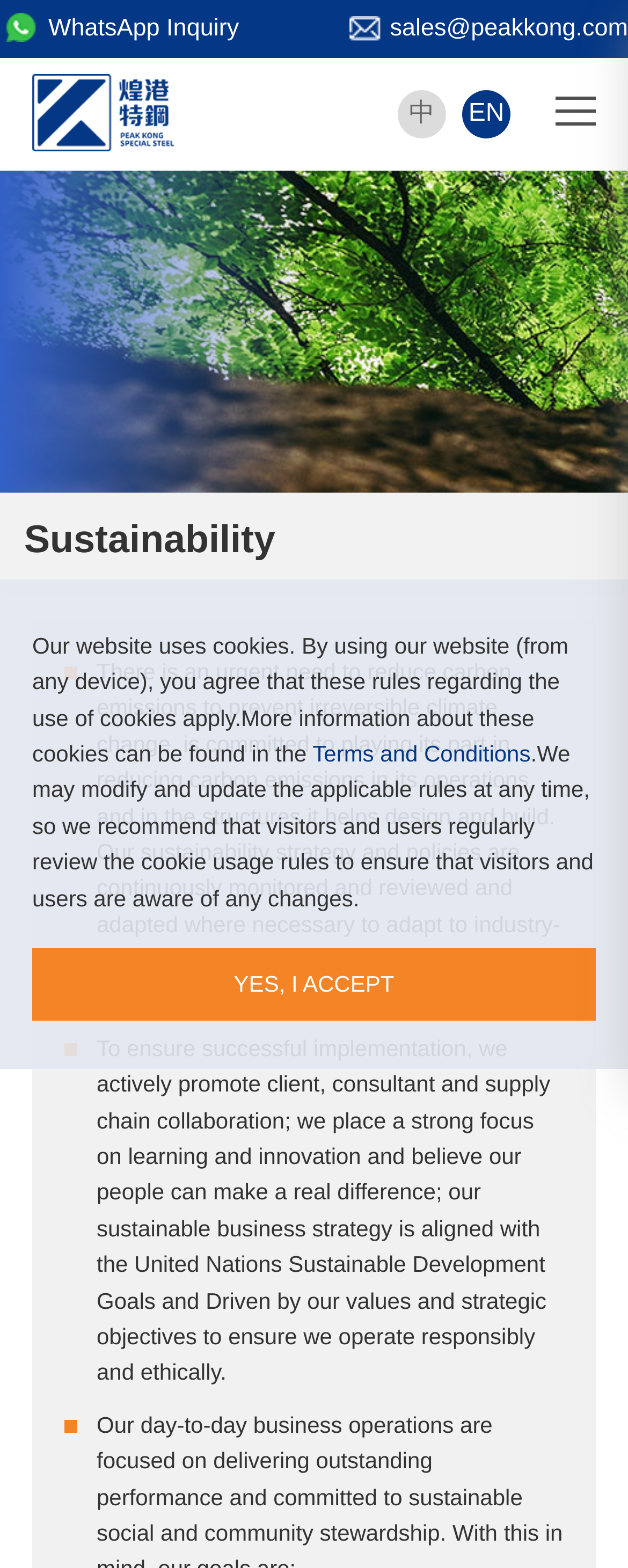Locate the bounding box coordinates of the UI element described by: "WhatsApp Inquiry". Provide the coordinates as four float numbers between 0 and 1, formatted as [left, top, right, bottom].

[0.077, 0.009, 0.38, 0.027]